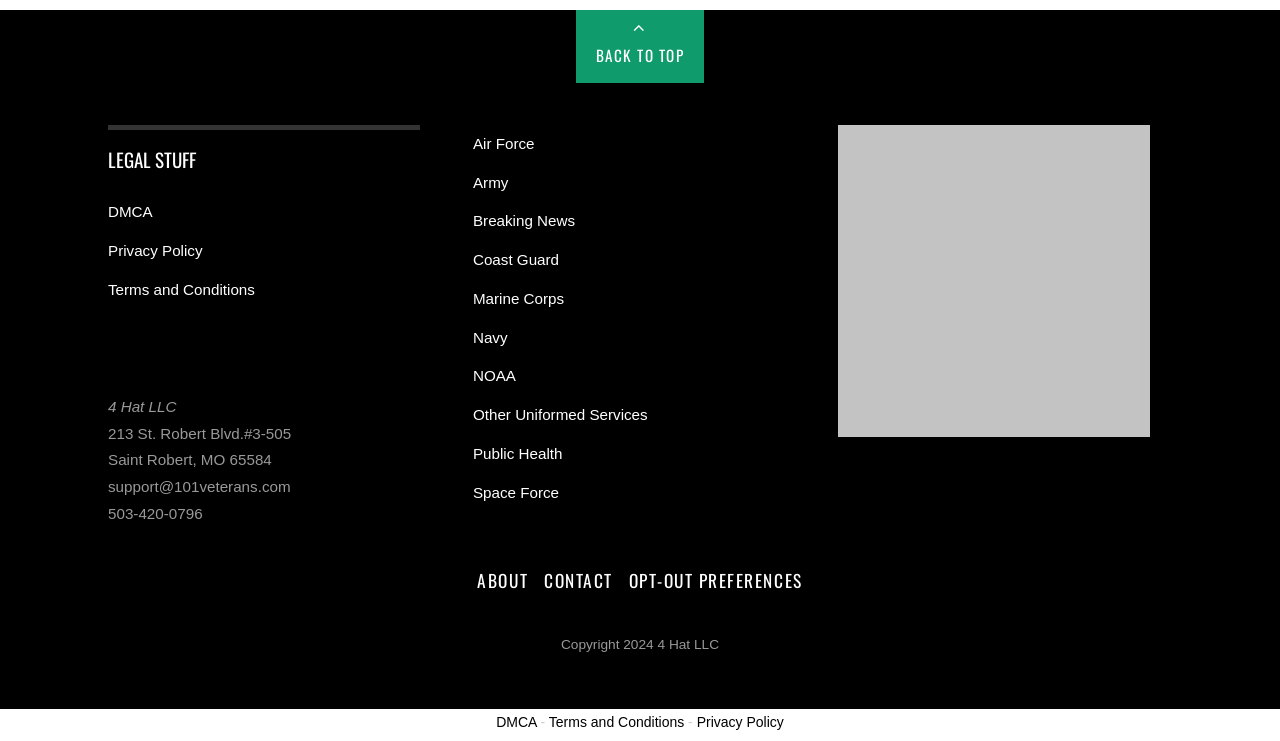Please analyze the image and provide a thorough answer to the question:
What are the three links at the bottom of the webpage?

The three links at the bottom of the webpage are DMCA, Terms and Conditions, and Privacy Policy, which are likely related to the legal and policy aspects of the website.